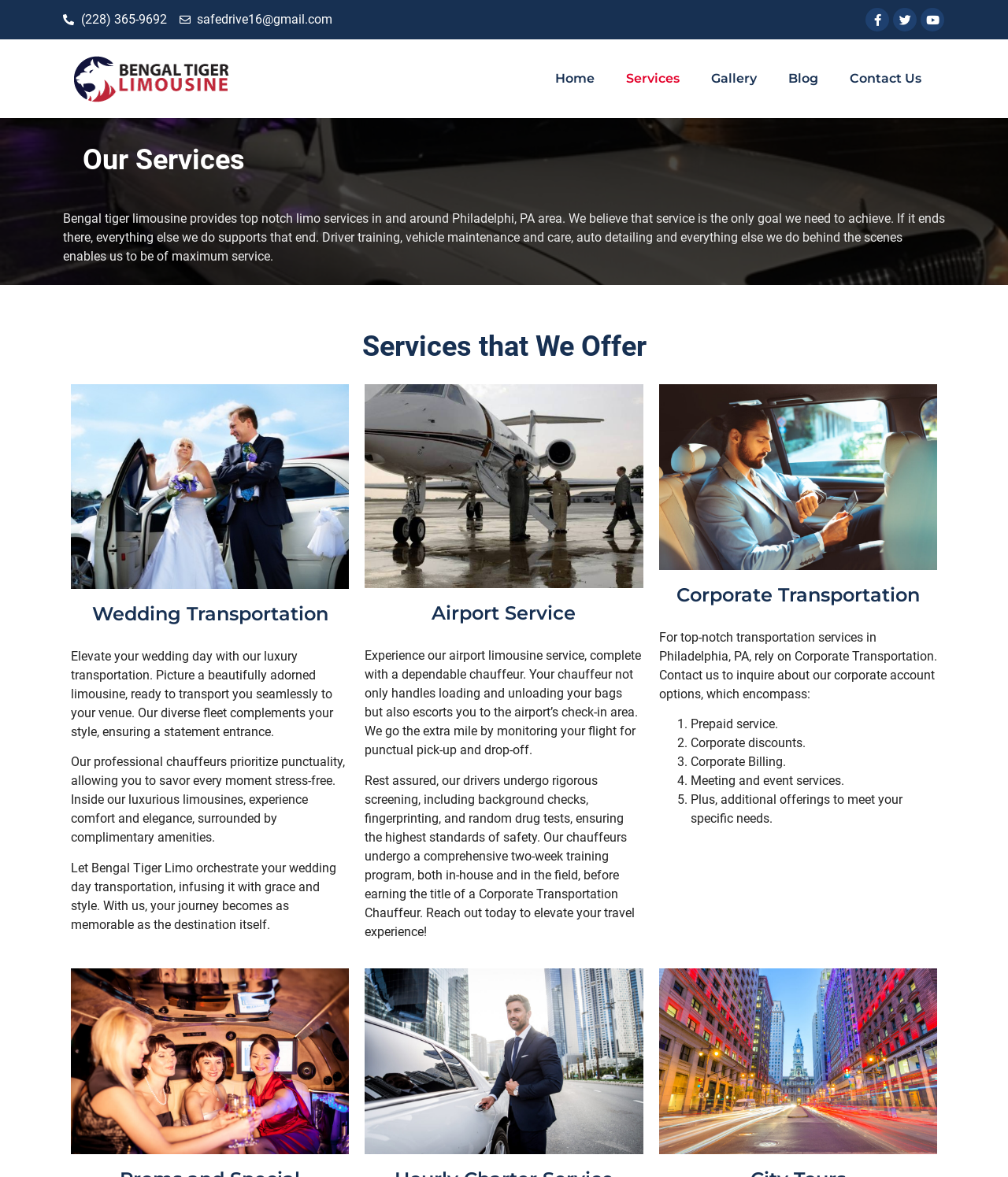Give an in-depth explanation of the webpage layout and content.

The webpage is about Bengal Tiger Limousine, a limousine service provider in Philadelphia, PA. At the top left corner, there are two links for contacting the company, one for phone number and one for email. Next to these links, there is a link to the company's name, accompanied by an image of the company's logo.

On the top right corner, there are five navigation links: Home, Services, Gallery, Blog, and Contact Us. Below these links, there is a heading "Our Services" followed by a paragraph describing the company's mission and values.

The main content of the webpage is divided into three sections, each with a heading: "Services that We Offer", "Wedding Transportation", "Airport Service", and "Corporate Transportation". The "Wedding Transportation" section has three paragraphs describing the company's luxury transportation services for weddings. The "Airport Service" section has two paragraphs explaining the company's airport limousine service, including the benefits of using their service.

The "Corporate Transportation" section has a heading and a paragraph introducing the company's corporate transportation services, followed by a list of five corporate account options, including prepaid service, corporate discounts, corporate billing, meeting and event services, and additional offerings to meet specific needs.

Throughout the webpage, there are no images other than the company's logo. The layout is clean and easy to navigate, with clear headings and concise text.